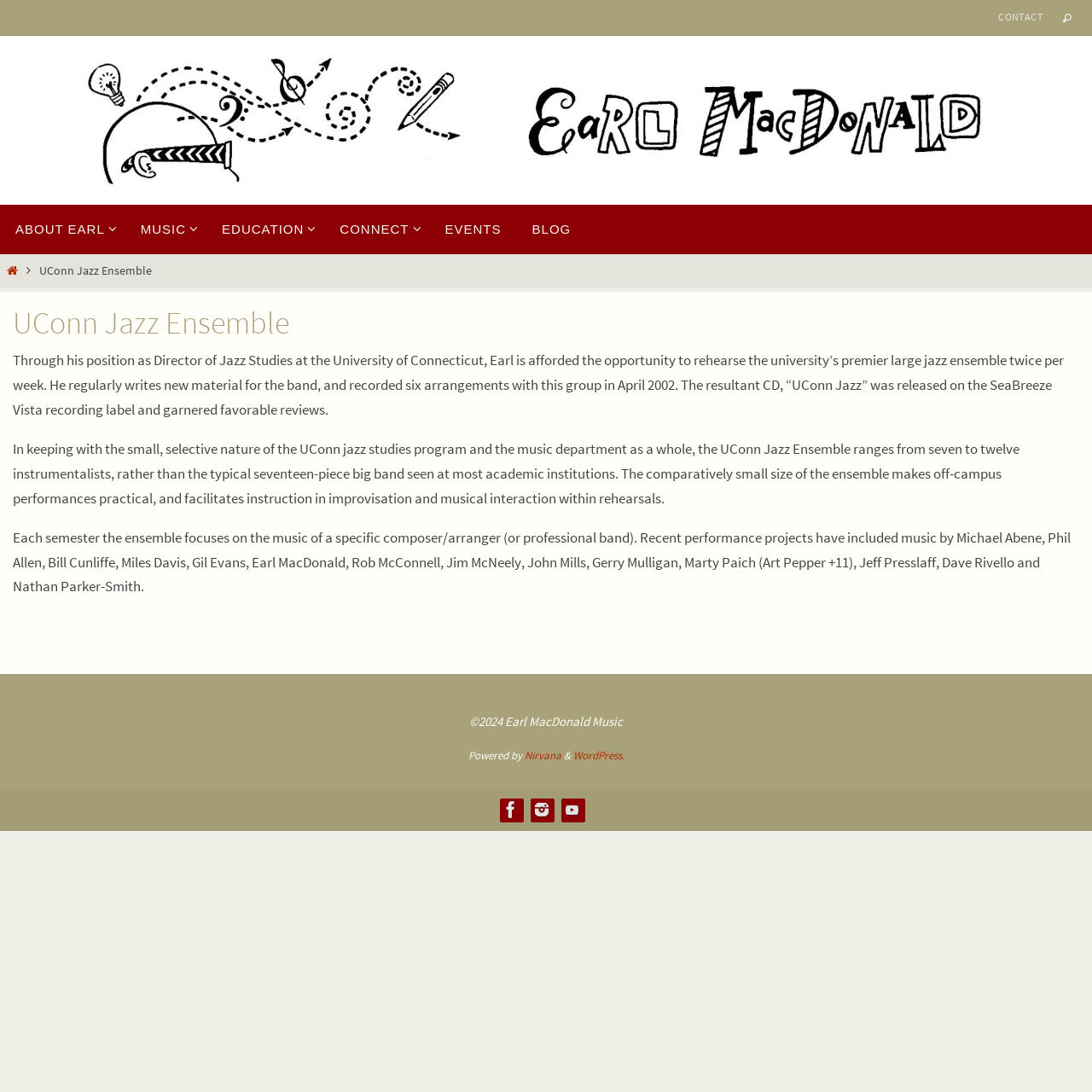From the element description: "About Earl", extract the bounding box coordinates of the UI element. The coordinates should be expressed as four float numbers between 0 and 1, in the order [left, top, right, bottom].

[0.0, 0.188, 0.115, 0.233]